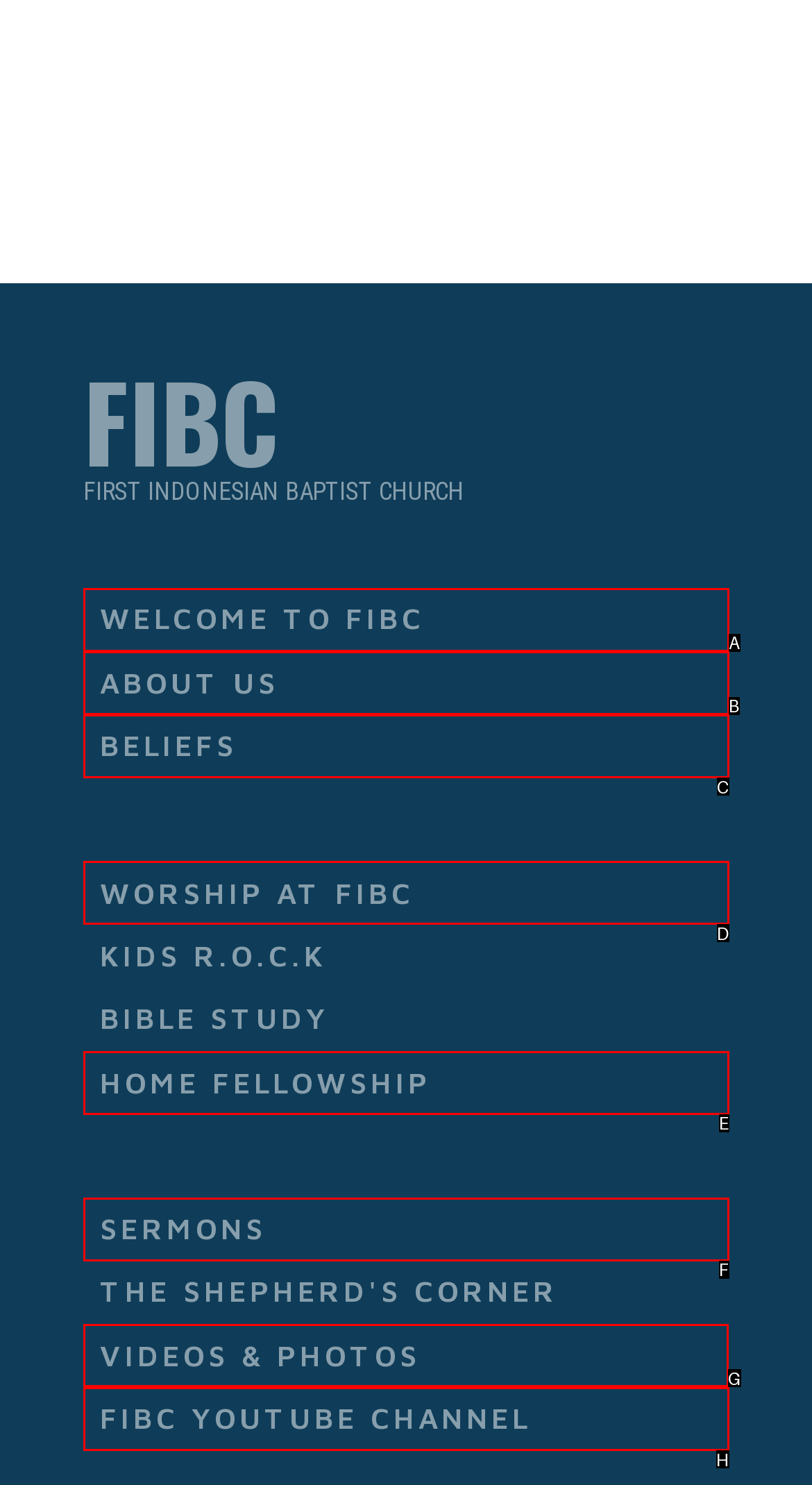Choose the letter of the element that should be clicked to complete the task: watch FIBC videos
Answer with the letter from the possible choices.

G